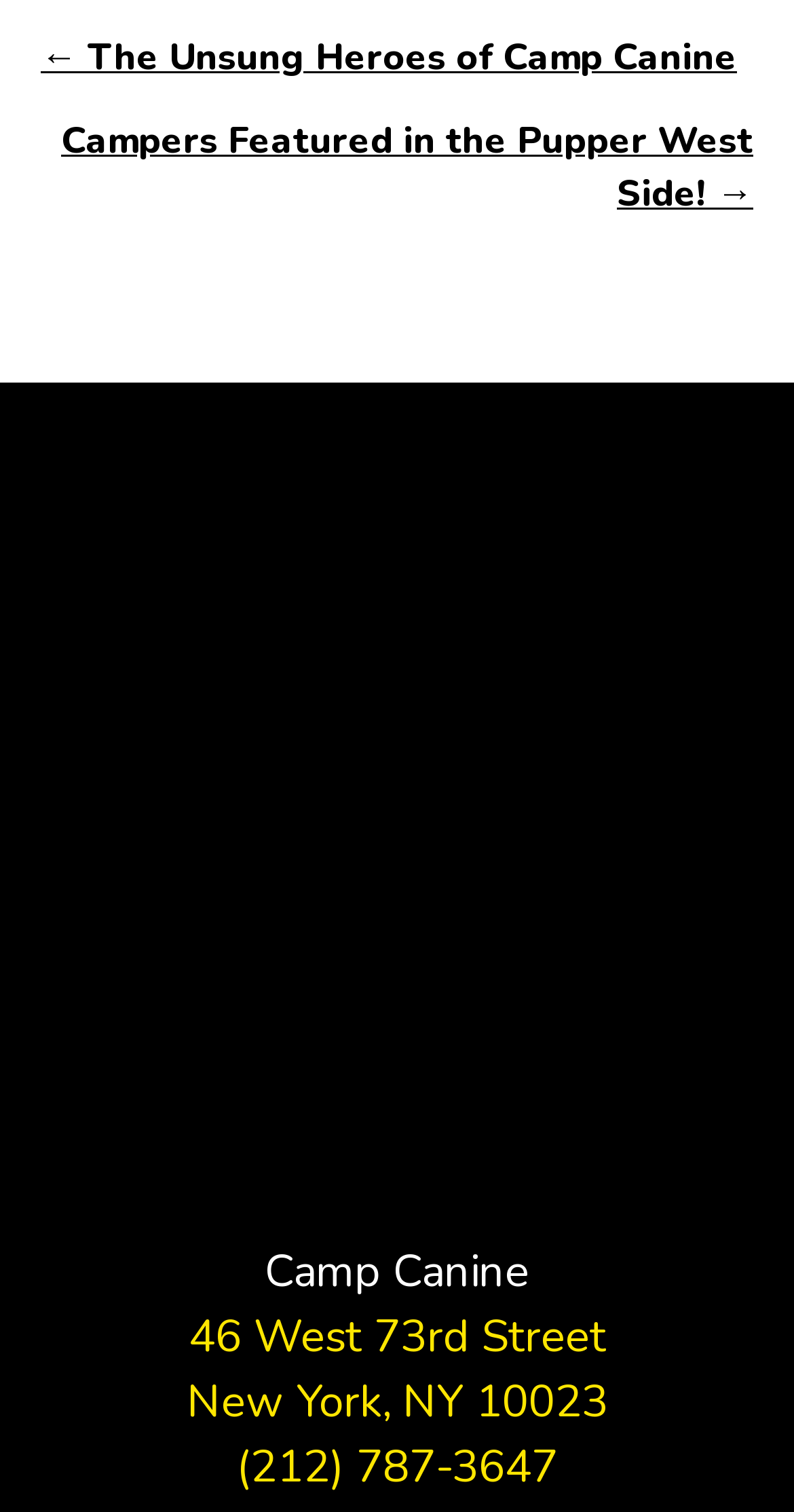Please answer the following question using a single word or phrase: 
What is the direction of the link 'The Unsung Heroes of Camp Canine'?

←